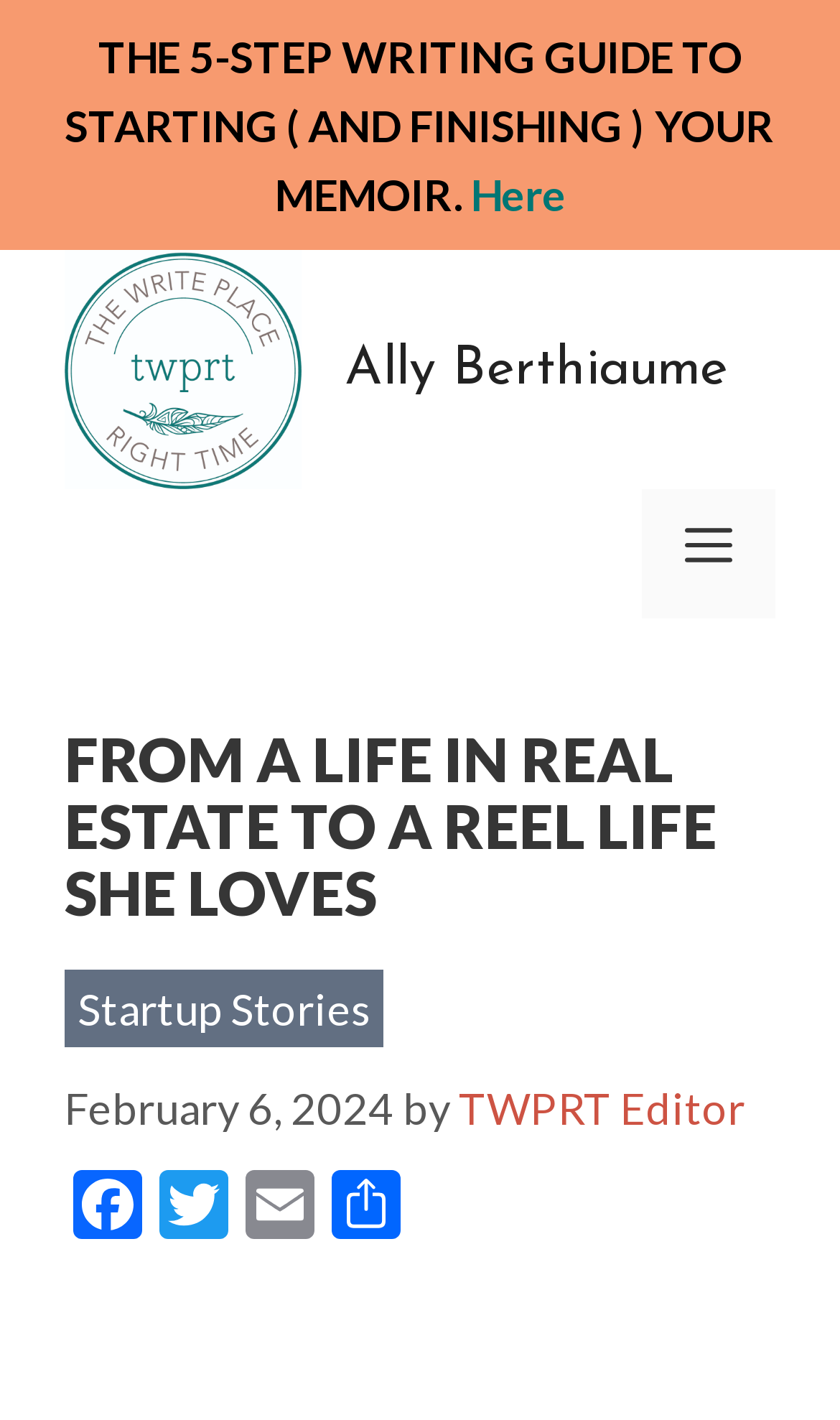Describe all significant elements and features of the webpage.

This webpage is about a photography project called "Startup Stories" that features women in business. The main content of the page is an article titled "From a Life in Real Estate to a Reel Life She Loves". 

At the top of the page, there is a heading that reads "THE 5-STEP WRITING GUIDE TO STARTING ( AND FINISHING ) YOUR MEMOIR." with a link "Here" next to it. Below this heading, there is a section dedicated to Ally Berthiaume, featuring an image of her and two links with her name.

On the right side of the page, there is a menu button labeled "MENU" that expands to reveal a list of categories and links. The menu is headed by the title of the article "FROM A LIFE IN REAL ESTATE TO A REEL LIFE SHE LOVES". Below the title, there are links to categories, the "Startup Stories" project, and a timestamp indicating the article was published on February 6, 2024. The author of the article is credited as "TWPRT Editor". 

At the bottom of the page, there are social media links to Facebook, Twitter, Email, and a "Share" option.